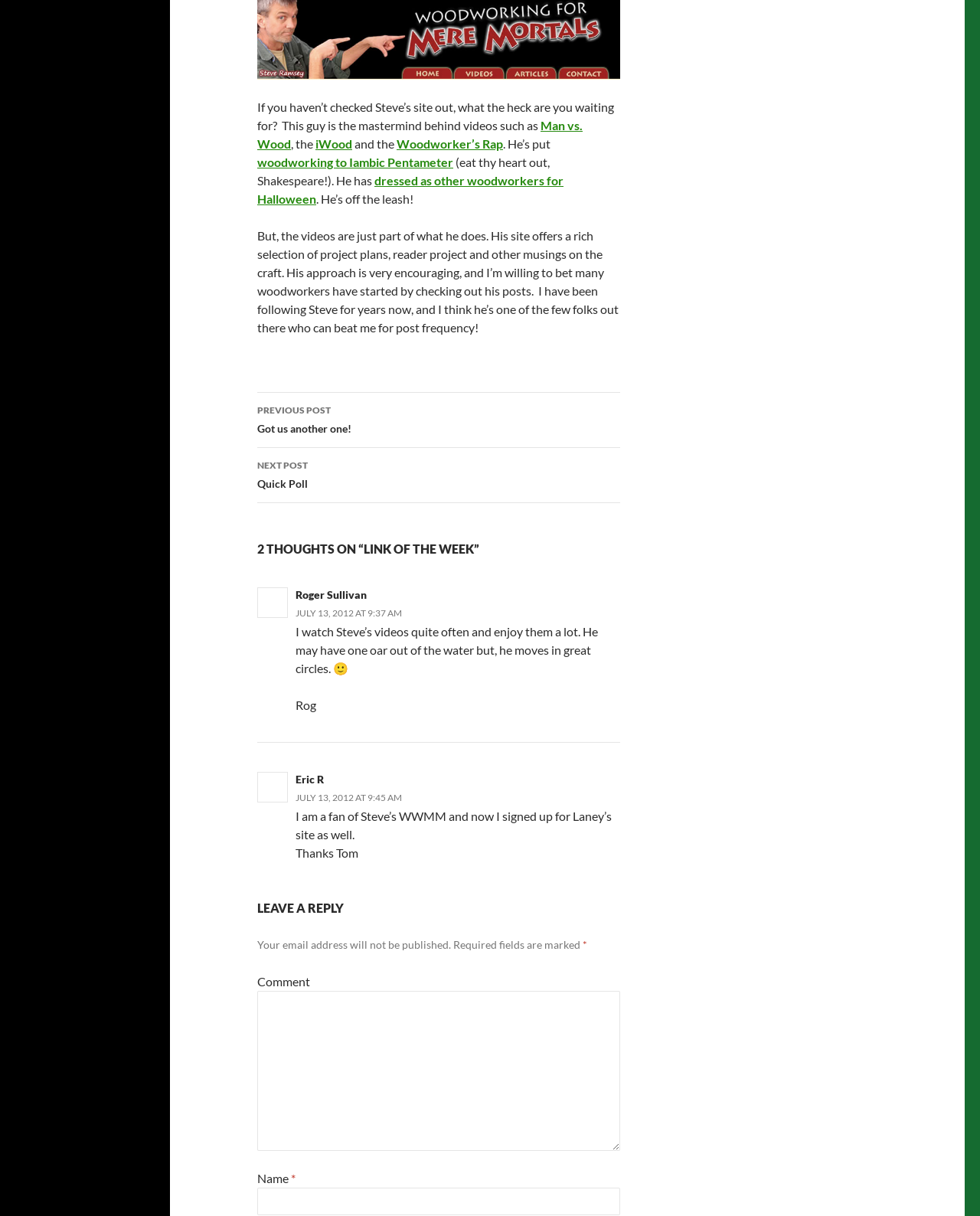Calculate the bounding box coordinates of the UI element given the description: "parent_node: Comment name="comment"".

[0.262, 0.815, 0.633, 0.946]